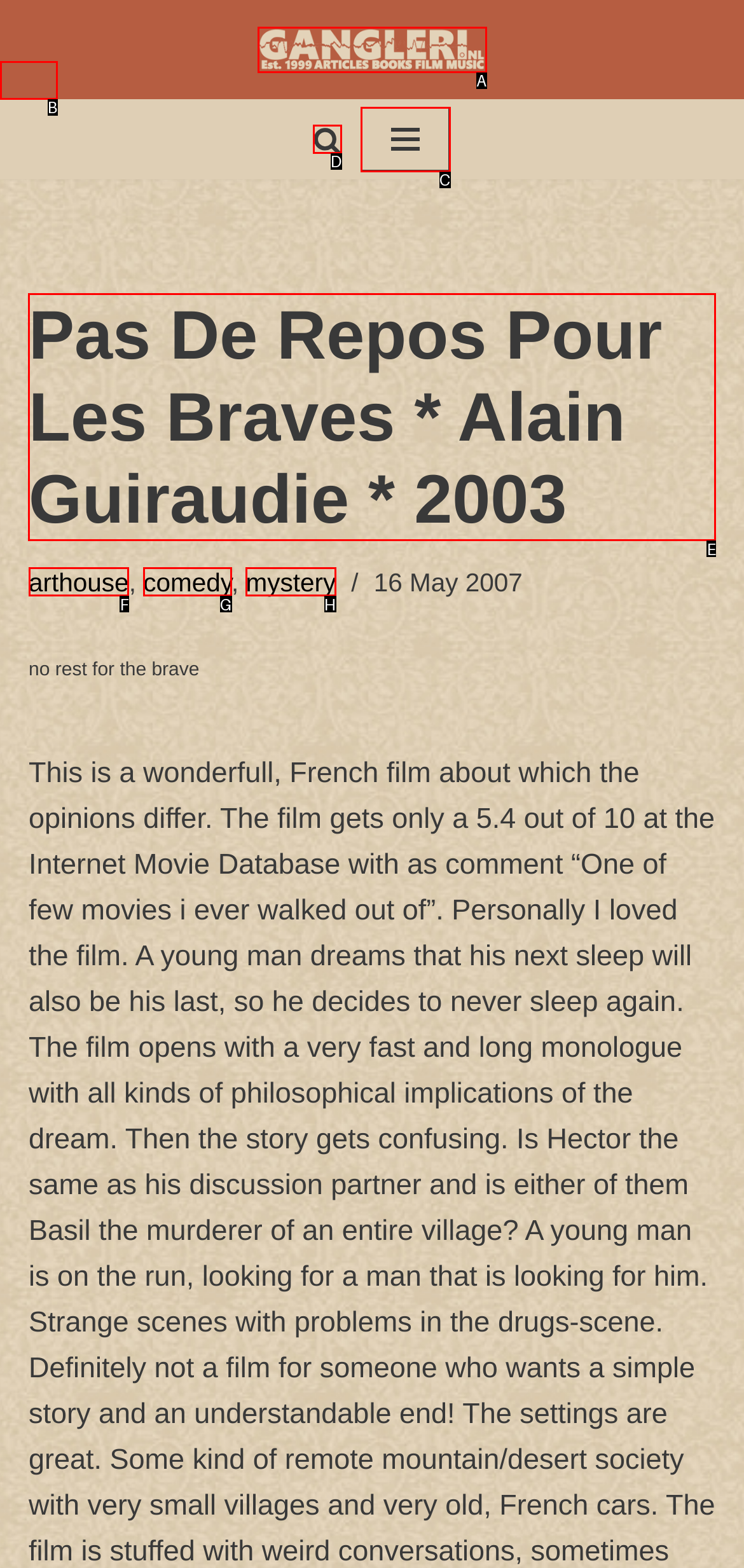Indicate the letter of the UI element that should be clicked to accomplish the task: read privacy policy. Answer with the letter only.

None